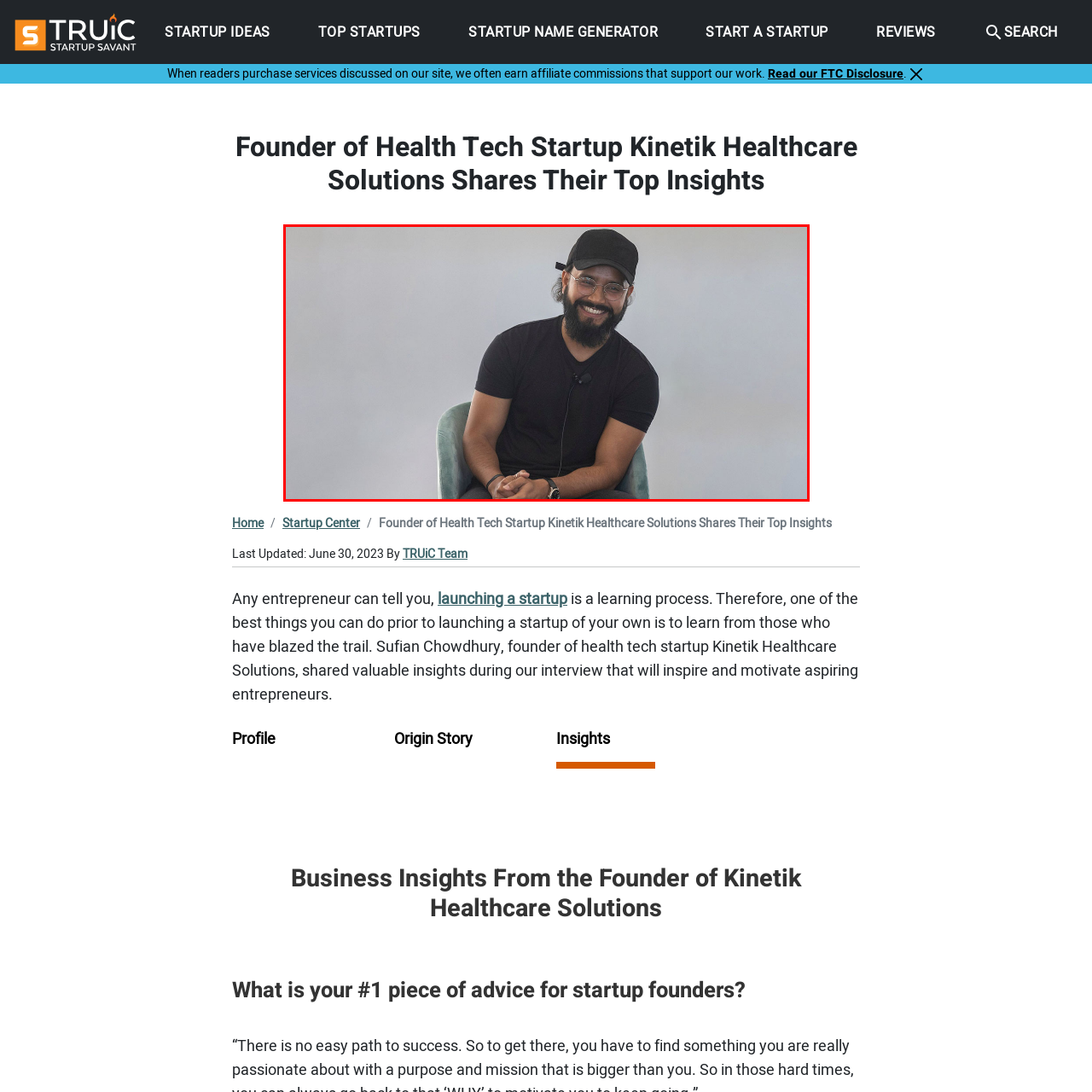Concentrate on the image inside the red frame and provide a detailed response to the subsequent question, utilizing the visual information from the image: 
What is Sufian Chowdhury wearing on his head?

The caption describes Sufian Chowdhury's attire, mentioning that he wears a fitted black t-shirt and a matching cap, which indicates that he is wearing a cap that matches his t-shirt.